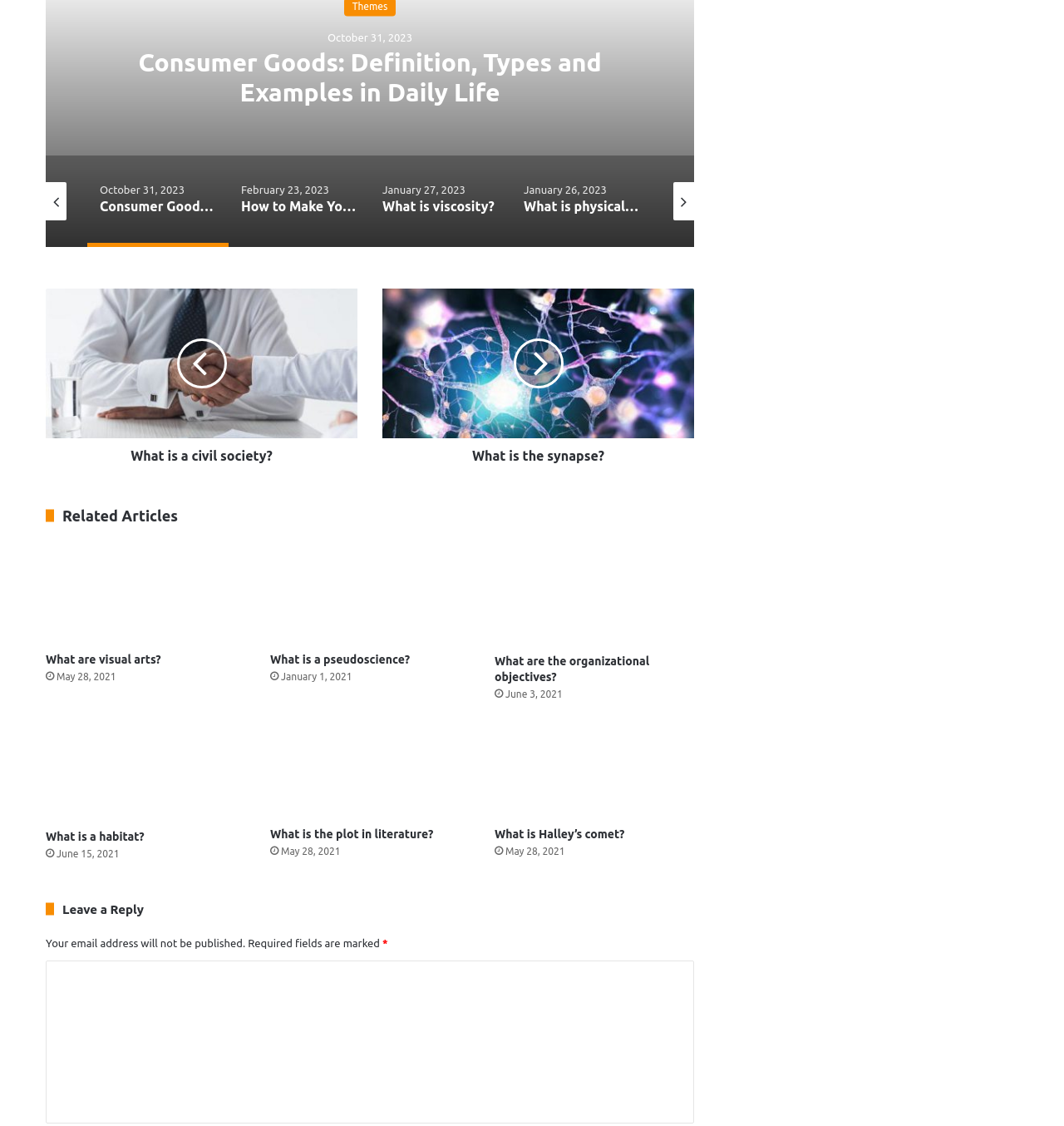How many articles are listed on this webpage?
Using the image provided, answer with just one word or phrase.

12